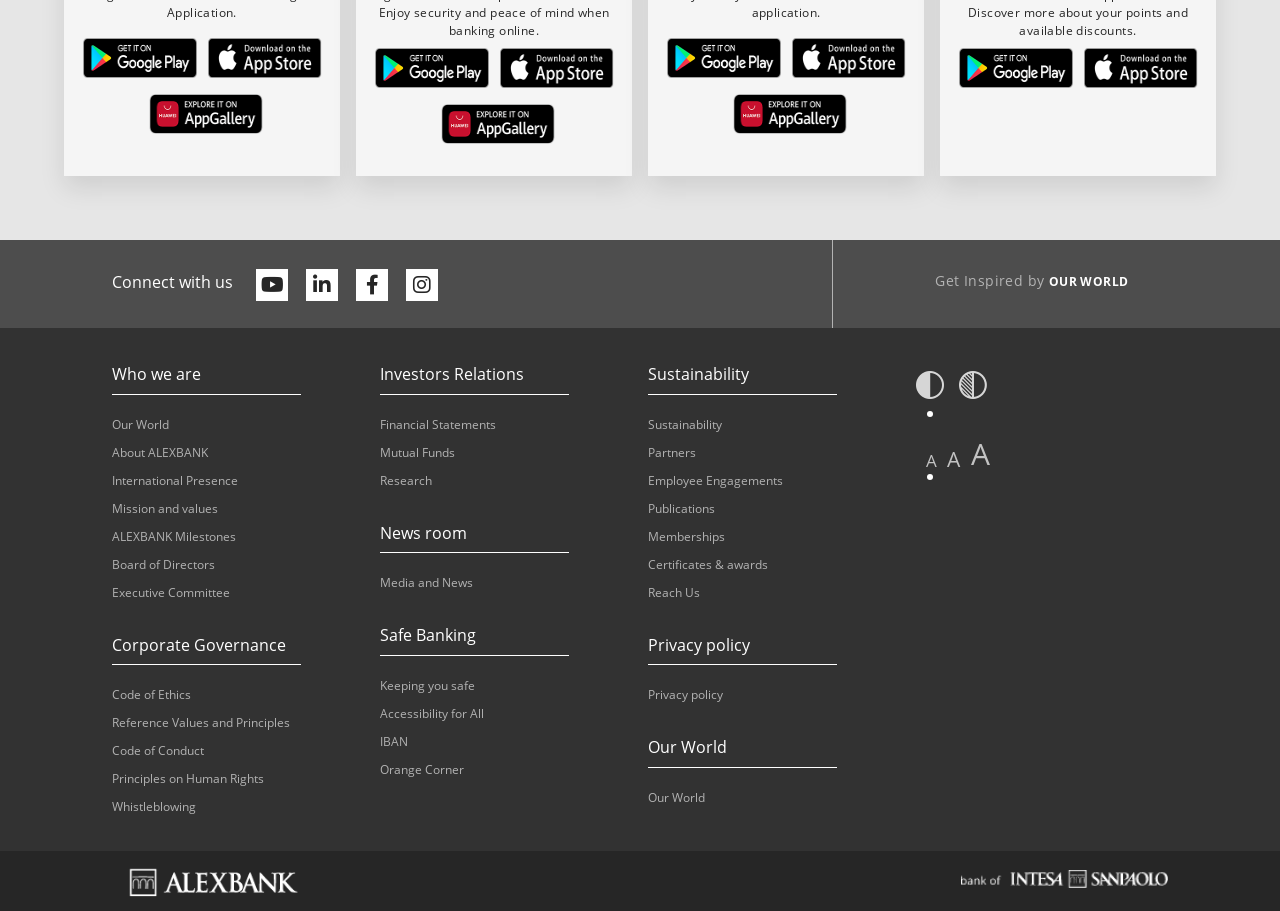Please specify the bounding box coordinates of the clickable region necessary for completing the following instruction: "Go to home page". The coordinates must consist of four float numbers between 0 and 1, i.e., [left, top, right, bottom].

None